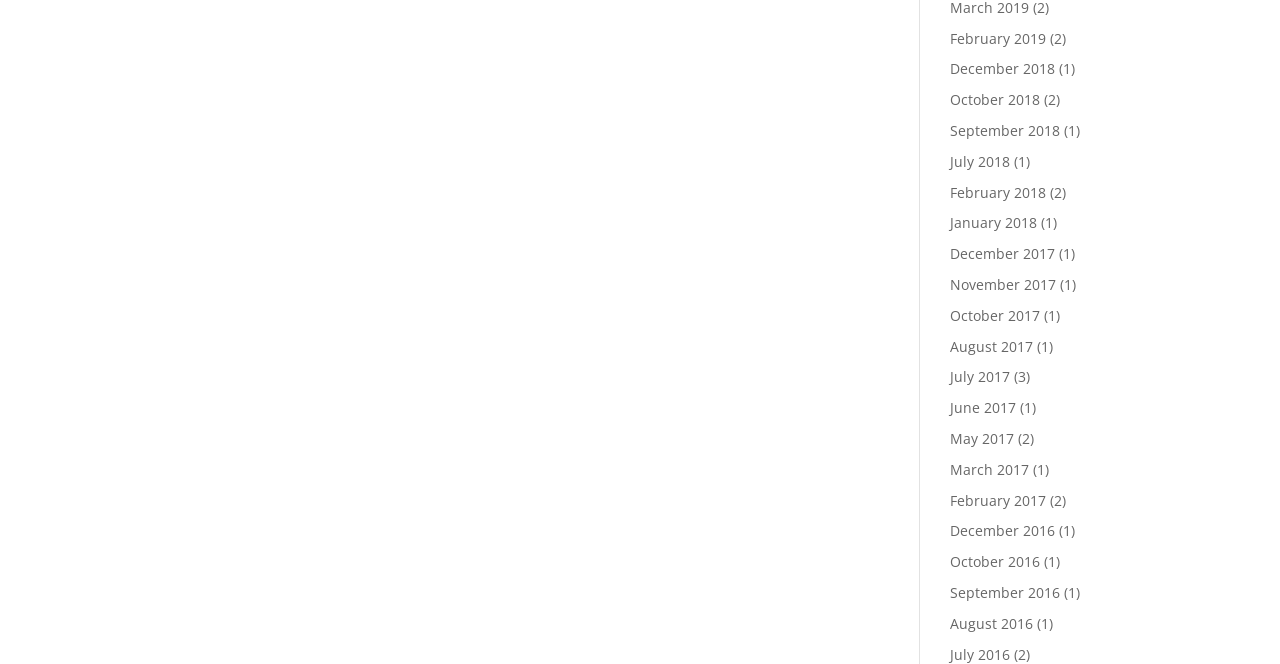How many months have two links?
Using the image as a reference, answer the question in detail.

I examined the list of links and found that the months with two links are February 2018, May 2017, February 2017, July 2017, and October 2017. There are five months with two links.